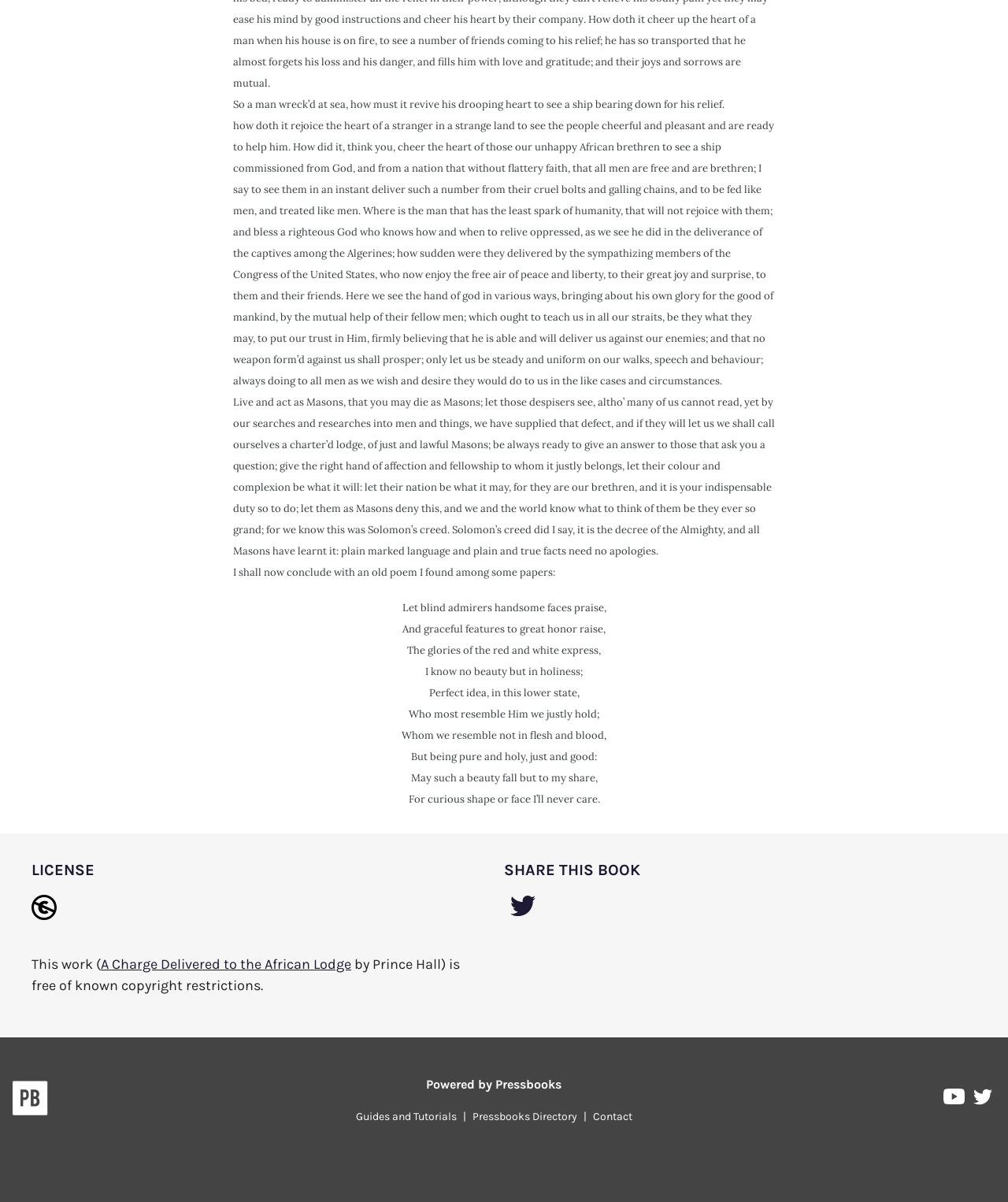What is the license of the work? Please answer the question using a single word or phrase based on the image.

Public Domain